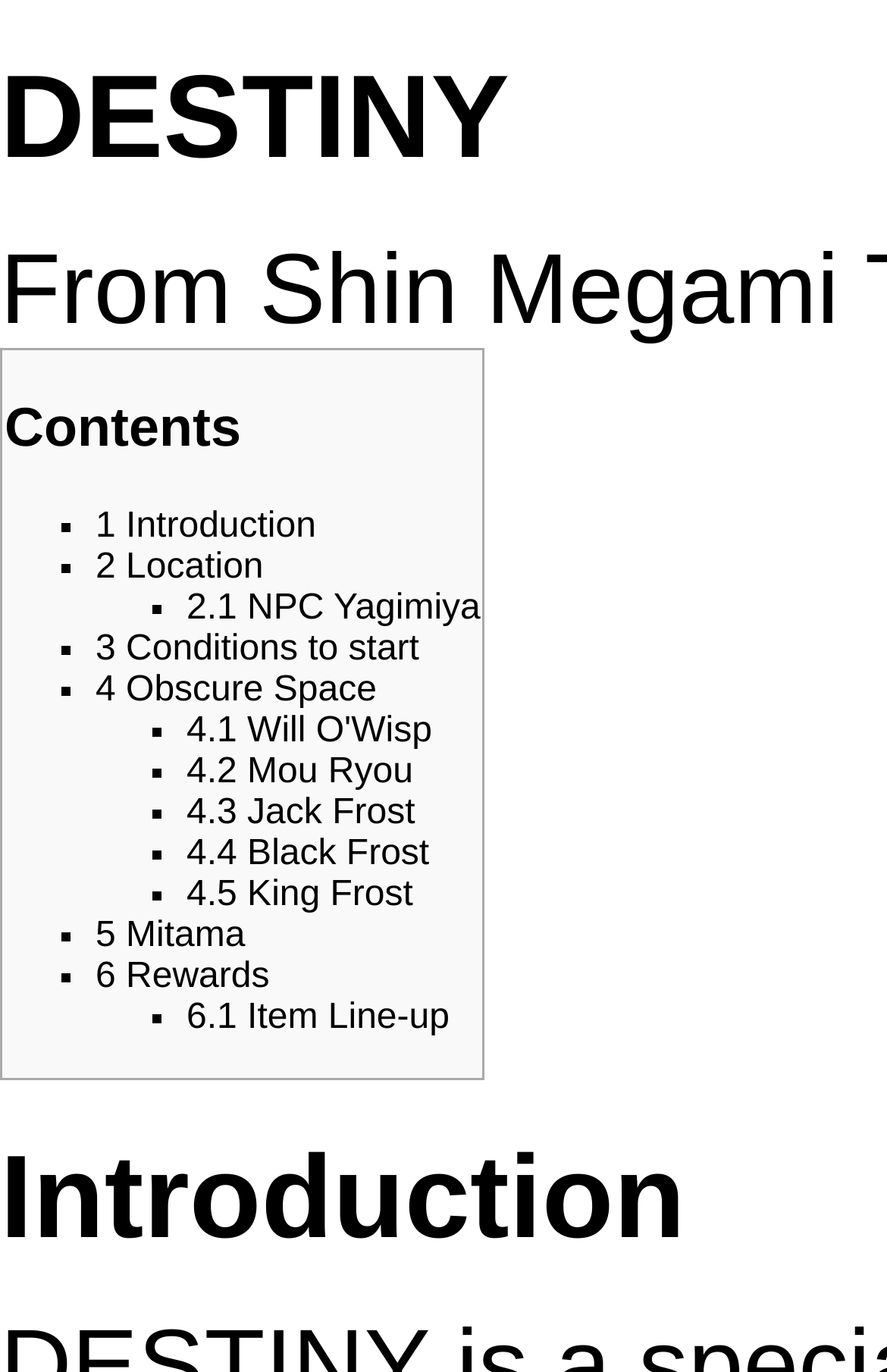How many sections are listed under 'Contents'?
Based on the image, answer the question with as much detail as possible.

By examining the webpage structure, I found that the 'Contents' section has 6 subheadings, which are '1 Introduction', '2 Location', '3 Conditions to start', '4 Obscure Space', '5 Mitama', and '6 Rewards'.